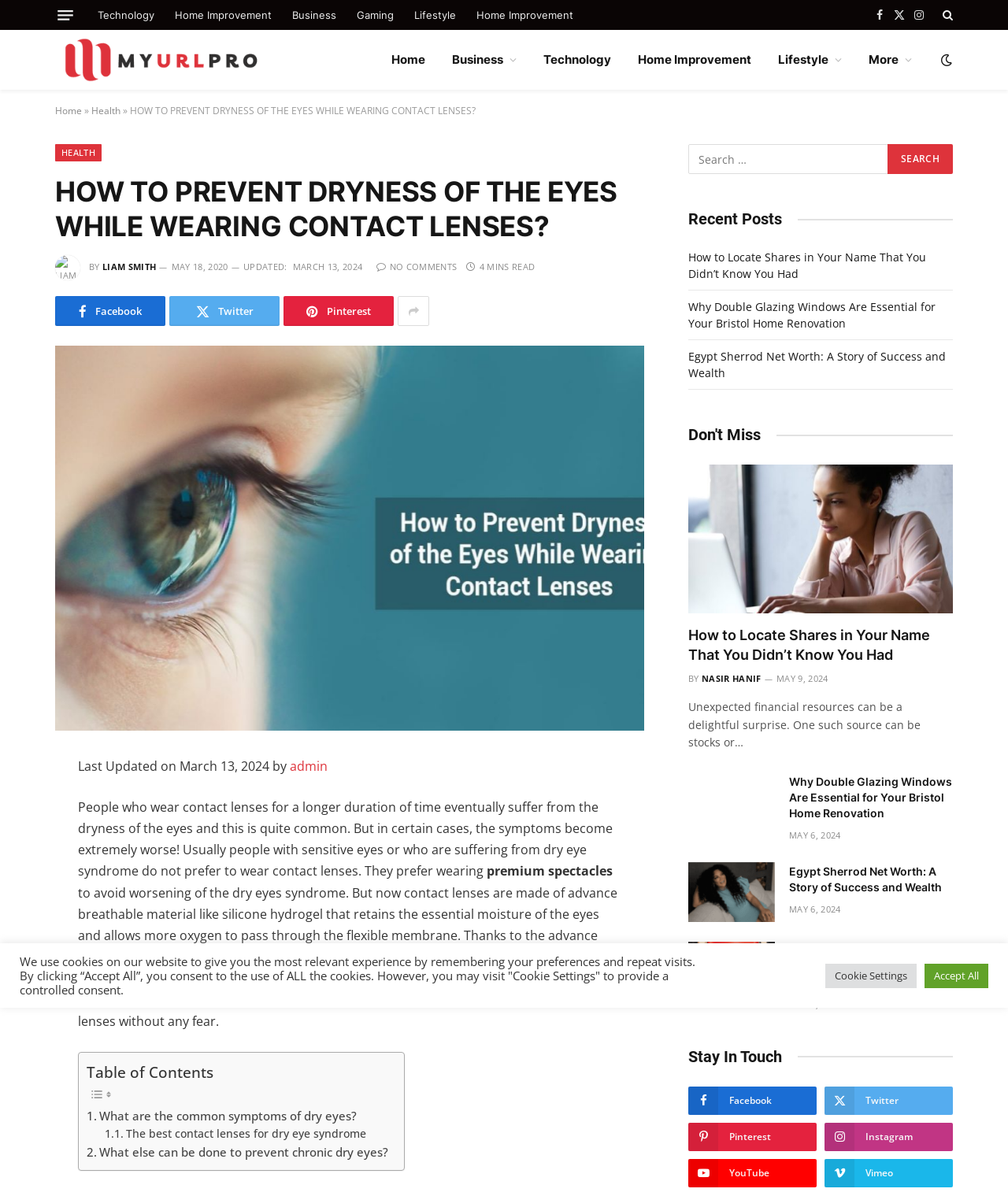Determine the bounding box for the described HTML element: "name="s" placeholder="Search …"". Ensure the coordinates are four float numbers between 0 and 1 in the format [left, top, right, bottom].

[0.683, 0.121, 0.882, 0.146]